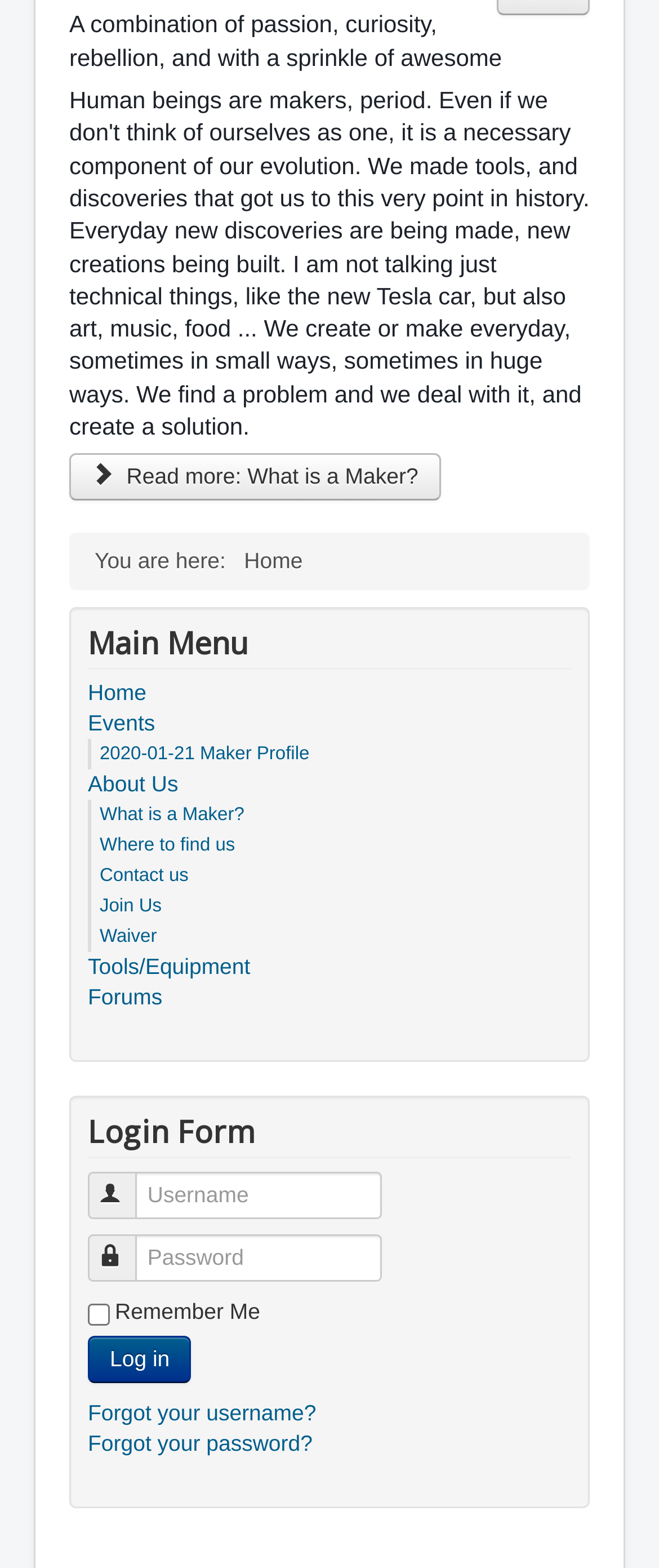What is the 'Waiver' link for?
By examining the image, provide a one-word or phrase answer.

Legal agreement